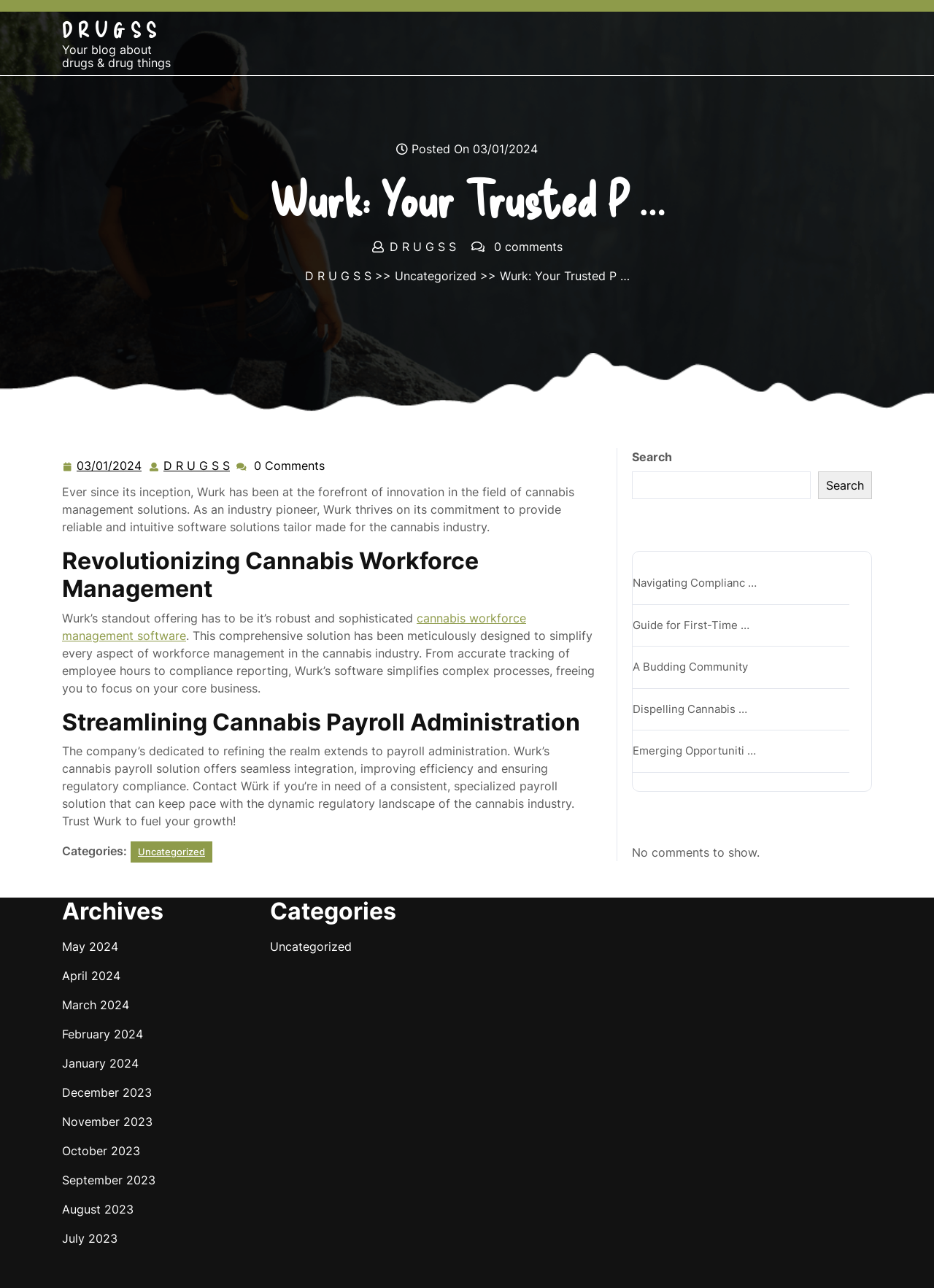Determine the bounding box coordinates of the clickable area required to perform the following instruction: "Read the recent post 'Navigating Compliance'". The coordinates should be represented as four float numbers between 0 and 1: [left, top, right, bottom].

[0.677, 0.447, 0.81, 0.458]